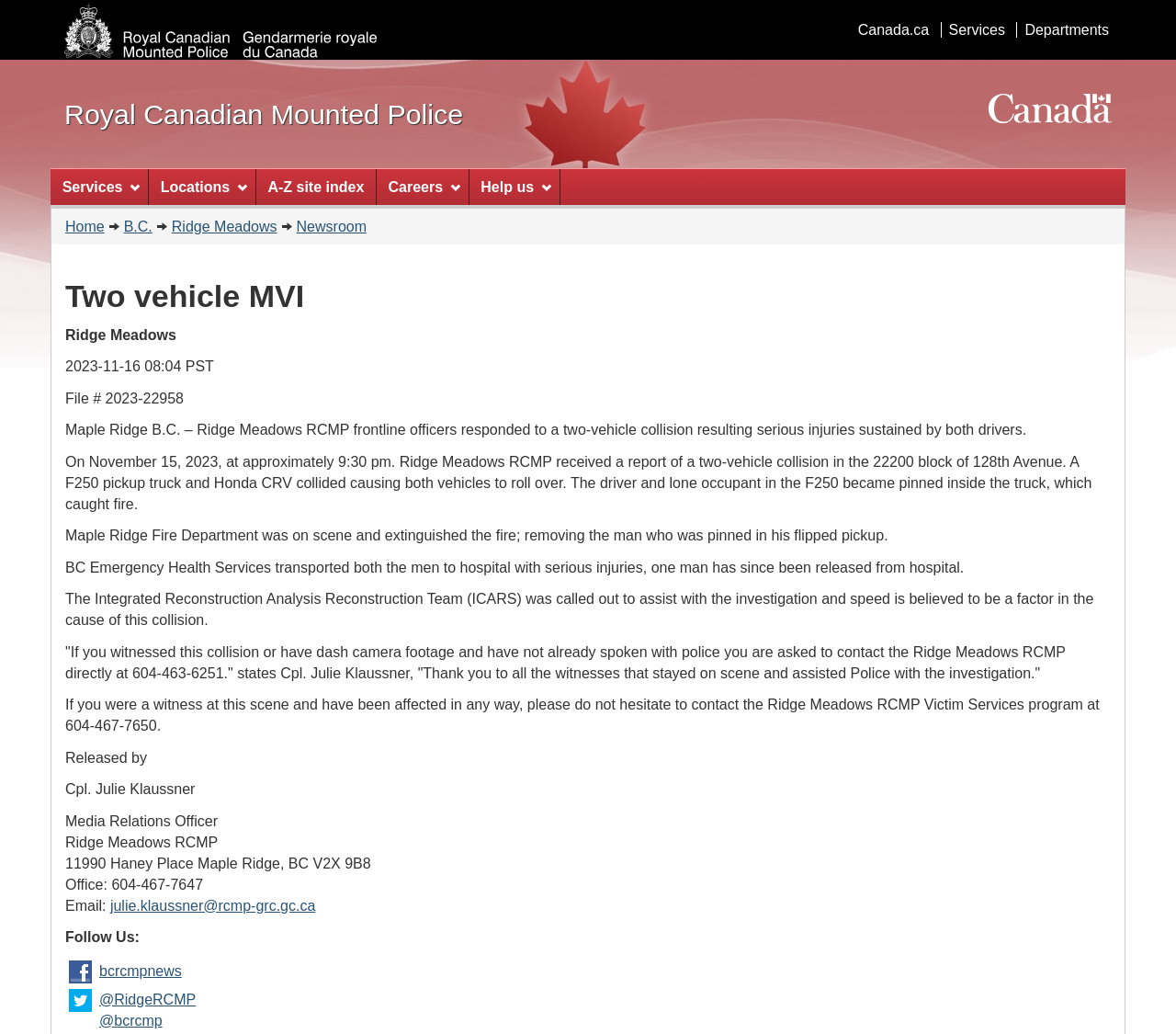Produce an elaborate caption capturing the essence of the webpage.

The webpage is about a news article from the Royal Canadian Mounted Police (RCMP) regarding a two-vehicle collision in Maple Ridge, BC. At the top of the page, there are three links to skip to main content, about this site, and to switch to a basic HTML version. Below these links, there is an image of the Royal Canadian Mounted Police logo and a link to Canada.ca.

On the top-right corner, there are three links to Canada.ca, Services, and Departments. Below these links, there is an image of the Government of Canada symbol. A site menu is located on the left side of the page, with menu items for Services, Locations, A-Z site index, Careers, and Help us.

The main content of the page is a news article about a two-vehicle collision that resulted in serious injuries to both drivers. The article provides details about the incident, including the location, time, and response from the Maple Ridge Fire Department and BC Emergency Health Services. The article also quotes Cpl. Julie Klaussner and provides contact information for witnesses and victims.

Below the article, there is a section with contact information for the Ridge Meadows RCMP, including an address, phone number, and email. There is also a "Follow Us" section with links to Facebook and Twitter.

Throughout the page, there are several images, including the RCMP logo, the Government of Canada symbol, and social media icons. The layout is organized, with clear headings and concise text, making it easy to read and navigate.